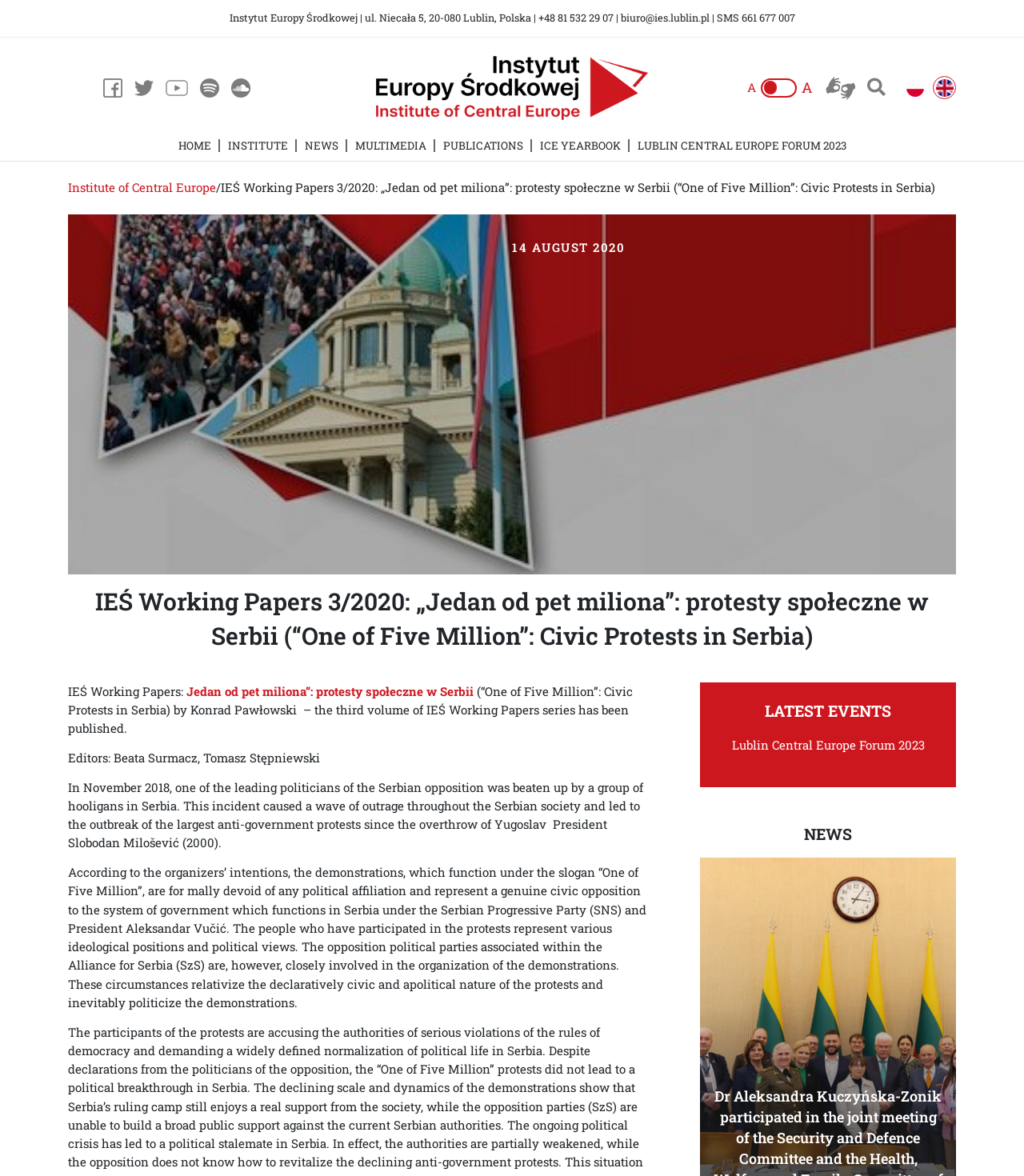What is the name of the institute?
Based on the image content, provide your answer in one word or a short phrase.

Institute of Central Europe